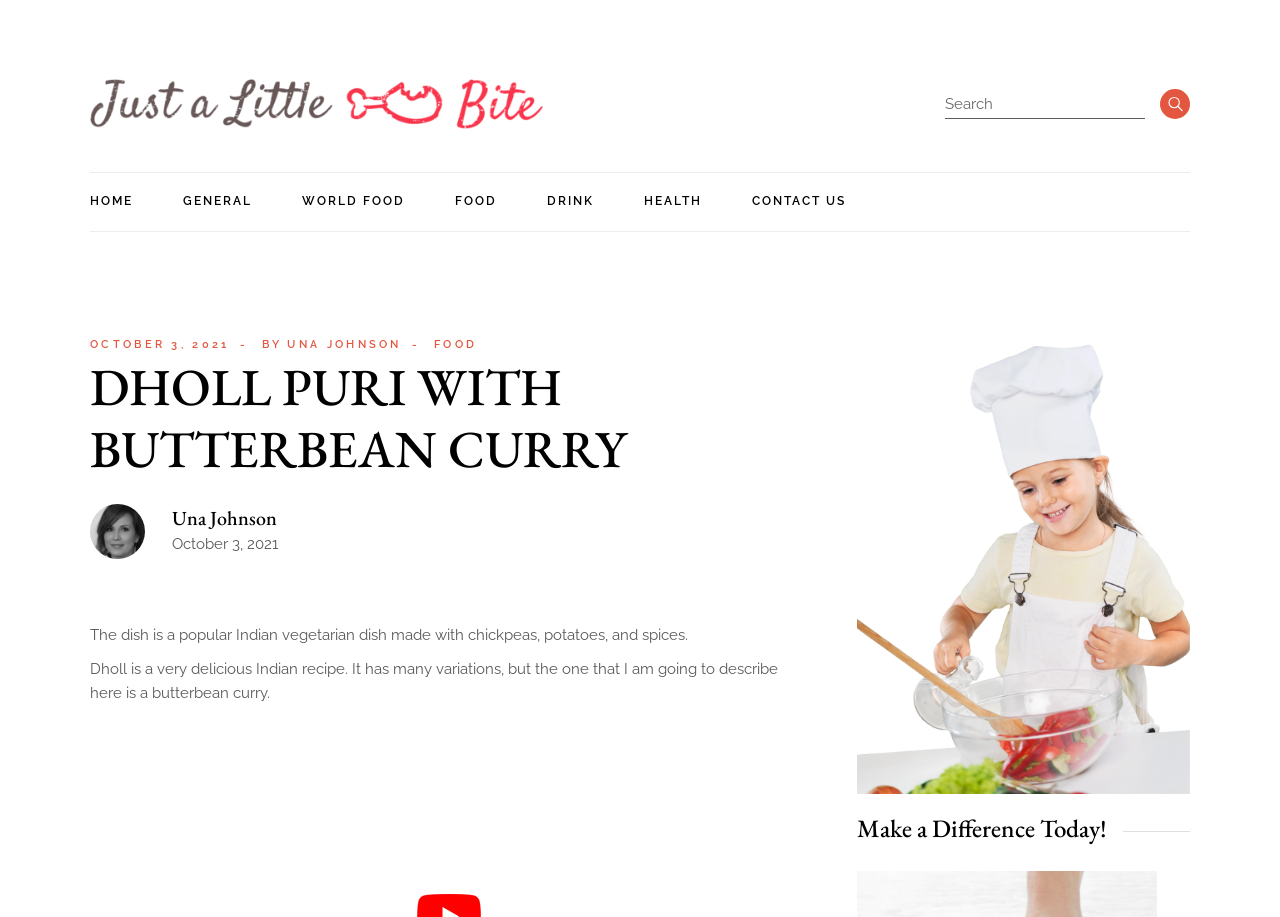Show the bounding box coordinates for the element that needs to be clicked to execute the following instruction: "Learn about Sushi Fusion Cuisine". Provide the coordinates in the form of four float numbers between 0 and 1, i.e., [left, top, right, bottom].

None